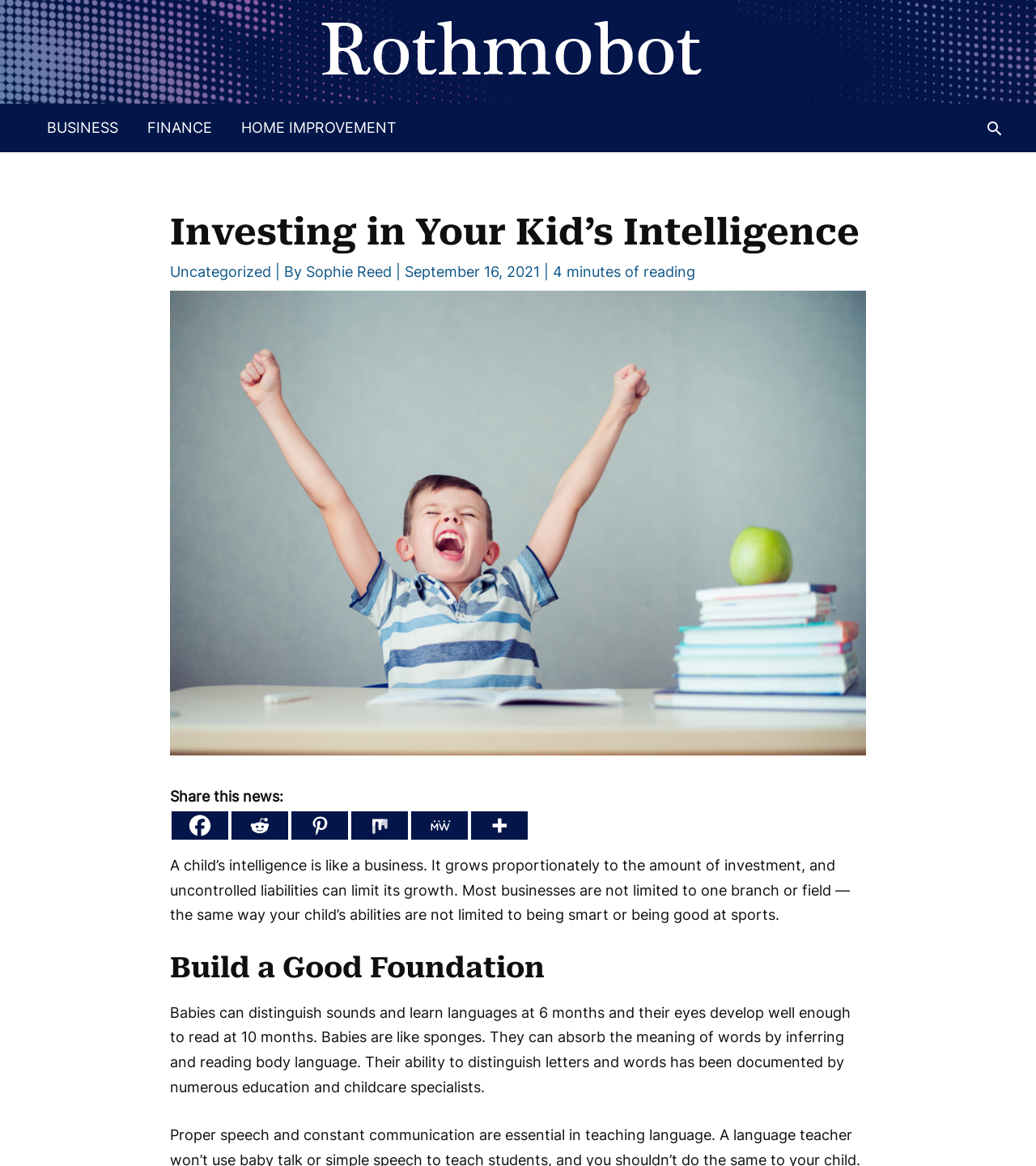Please find the bounding box coordinates of the element's region to be clicked to carry out this instruction: "Click on the 'contact' link".

None